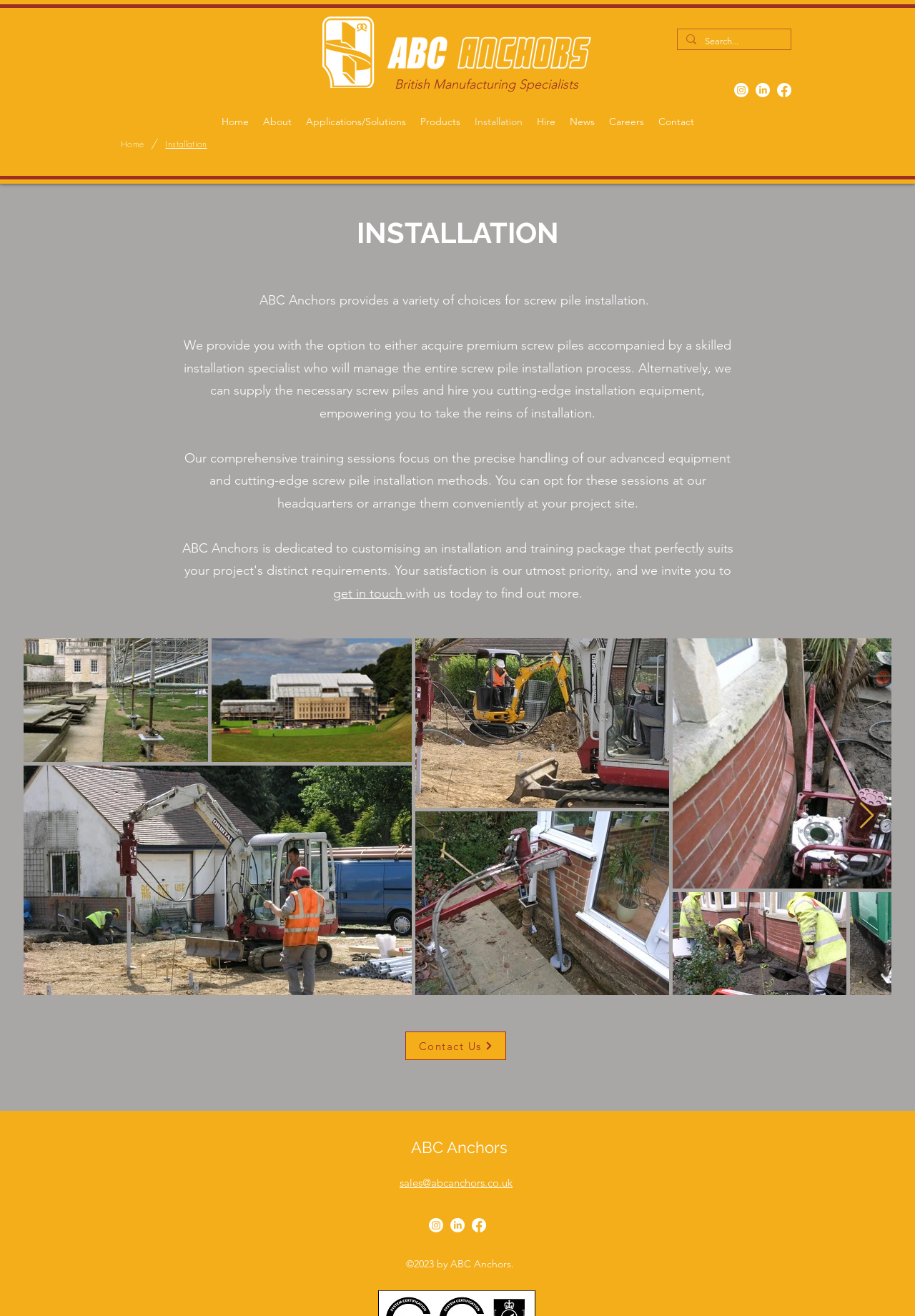Provide a comprehensive caption for the webpage.

The webpage is about ABC Anchors, a company that provides screw pile installation services. At the top of the page, there is a logo and a navigation menu with links to different sections of the website, including Home, About, Applications/Solutions, Products, Installation, Hire, News, Careers, and Contact. Below the navigation menu, there is a search bar and a social media bar with links to Instagram, LinkedIn, and Facebook.

The main content of the page is divided into sections. The first section has a heading "INSTALLATION" and a brief description of the company's screw pile installation services. The text explains that the company provides premium screw piles and skilled installation specialists, and also offers training sessions for clients who want to install the screw piles themselves.

Below the text, there are four images showcasing the company's work, including a photo of a construction site and a few images of screw piles being installed. These images are arranged in a row, taking up most of the width of the page.

Further down the page, there is a call-to-action button "get in touch" and a link to contact the company. The page also has a footer section with a copyright notice, a link to contact the company, and another social media bar with links to Instagram, LinkedIn, and Facebook.

Overall, the webpage is well-organized and easy to navigate, with clear headings and concise text that effectively communicates the company's services and values.